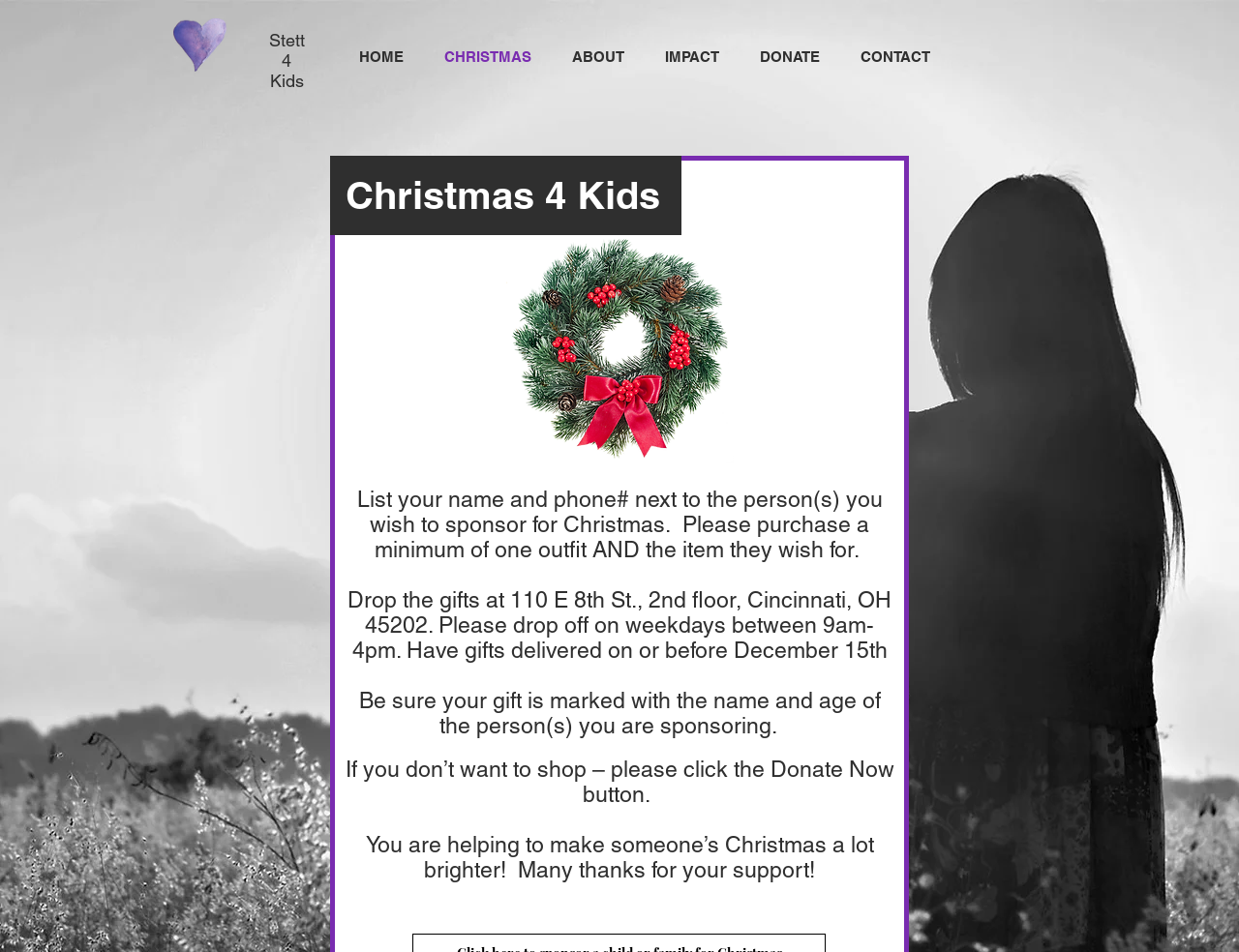What is the name of the organization?
Can you offer a detailed and complete answer to this question?

Based on the webpage, the name of the organization is 'Stett4kids' which is mentioned in the heading elements at the top of the page.